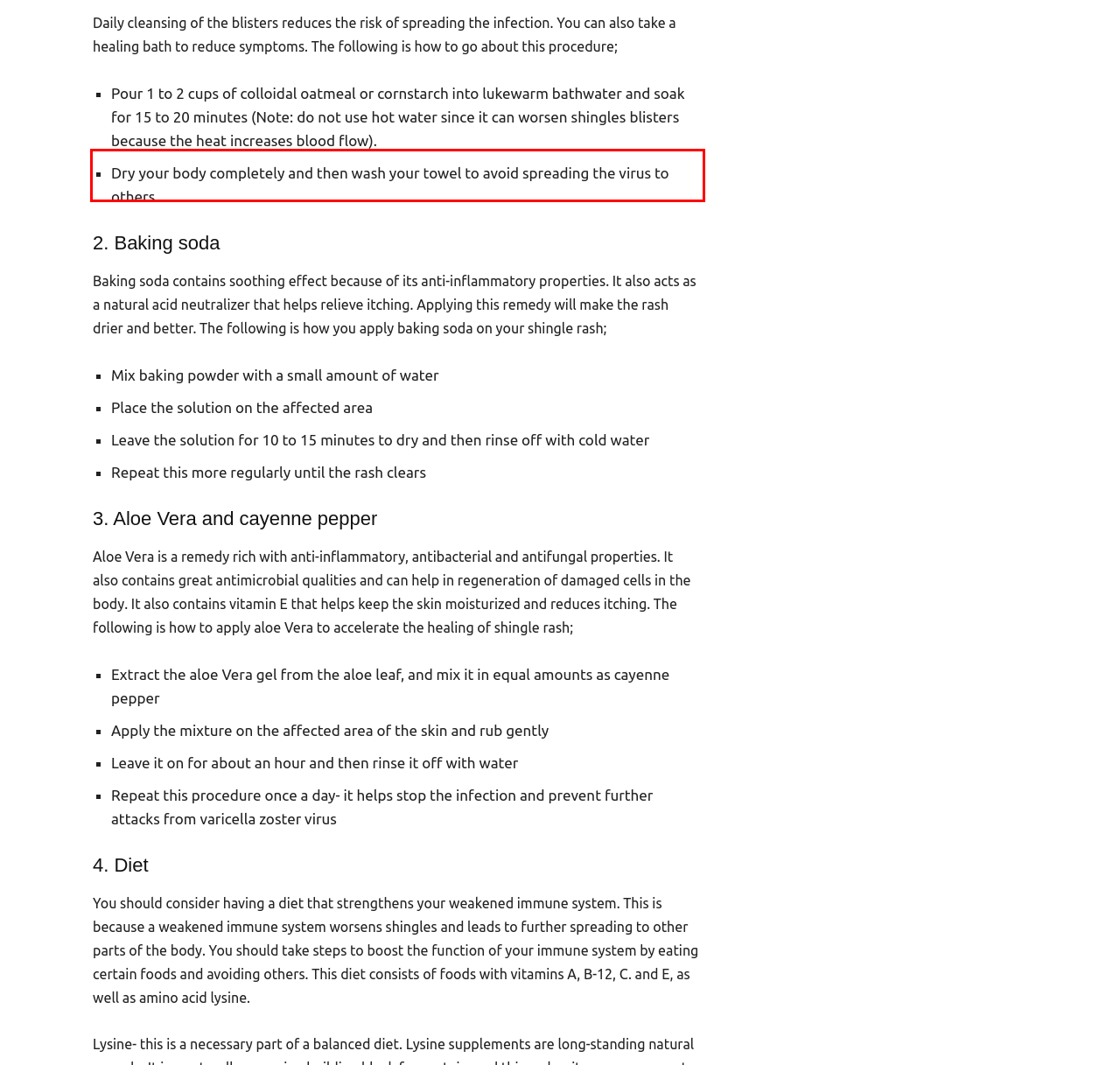Look at the webpage screenshot and recognize the text inside the red bounding box.

The vast majority of cases of shingles can be managed at home. Several natural remedies may also reduce pain and discomfort.